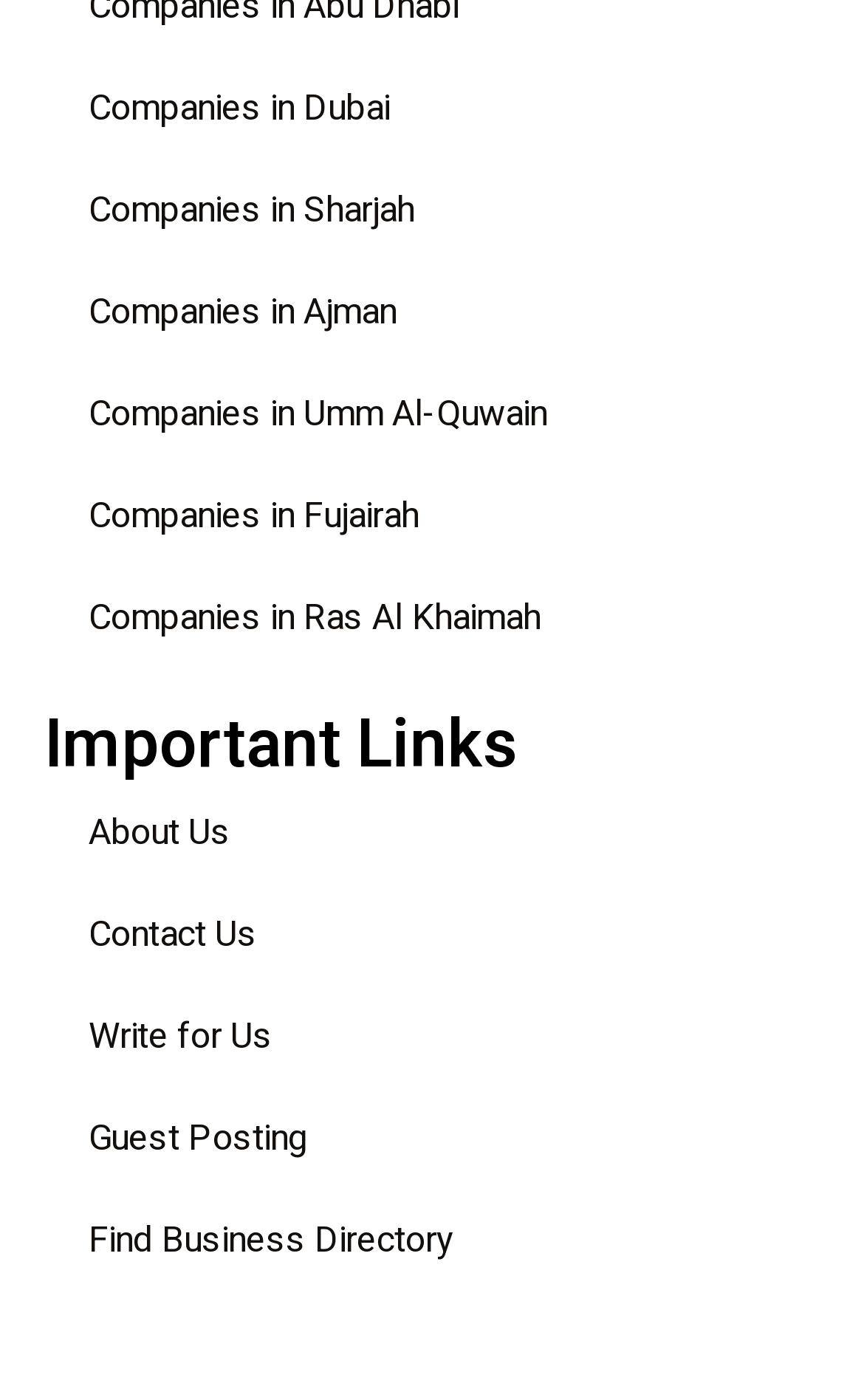Please locate the clickable area by providing the bounding box coordinates to follow this instruction: "View companies in Dubai".

[0.051, 0.041, 0.949, 0.114]